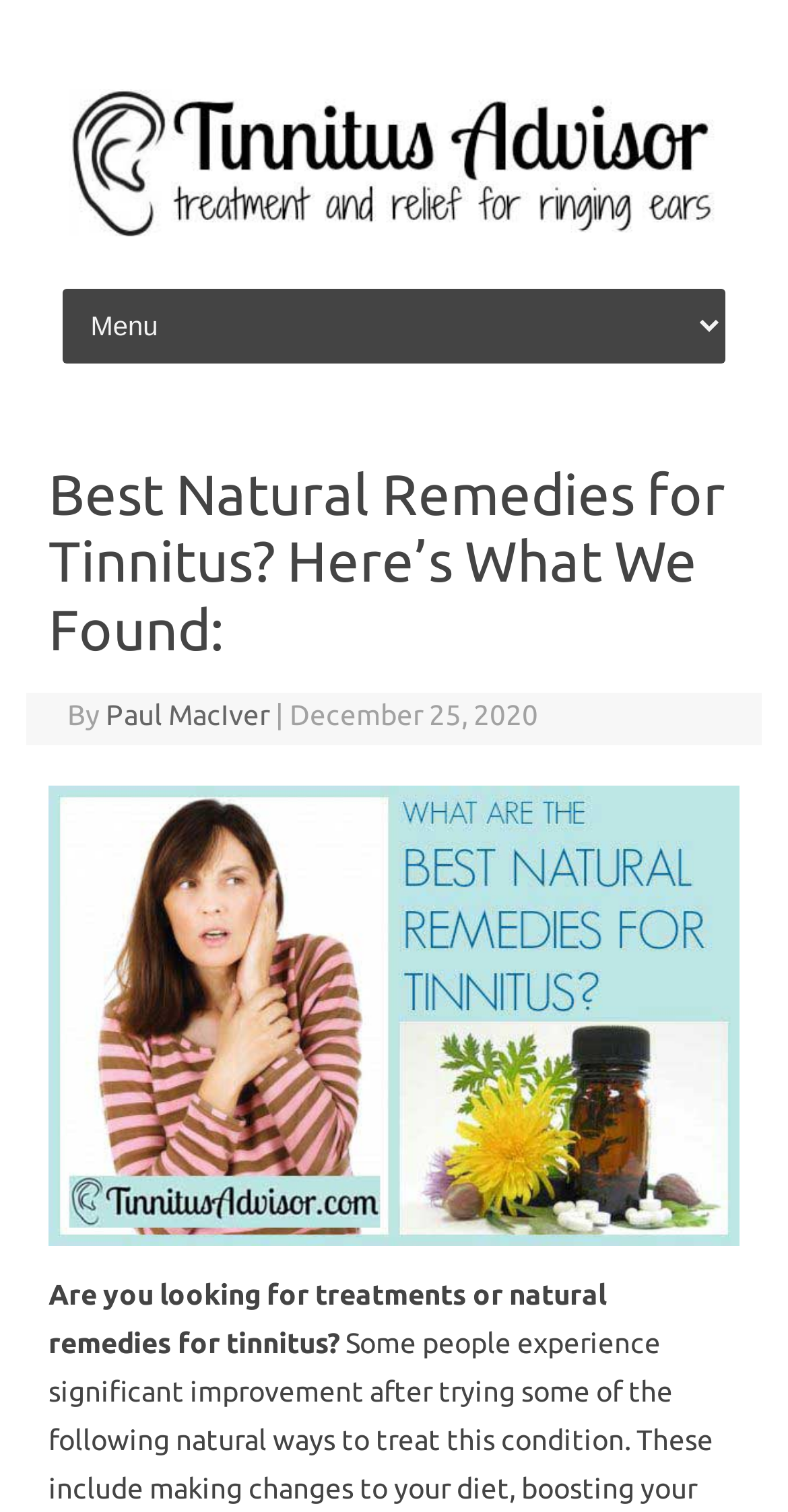Write an extensive caption that covers every aspect of the webpage.

The webpage is about natural remedies for tinnitus, with a focus on unusual immune system boosters, remedies, treatments, and approaches for ringing ears. At the top left of the page, there is a link to "Tinnitus Advisor" accompanied by an image with the same name. Below this, there is a link to "Skip to content". 

To the right of the "Skip to content" link, there is a combobox with a header that contains the main title "Best Natural Remedies for Tinnitus? Here’s What We Found:". This title is also a heading. Below the title, there is a byline that reads "By Paul MacIver" with the date "December 25, 2020" to the right. 

Further down, there is a large image related to natural remedies for tinnitus, taking up most of the width of the page. Below the image, there is a paragraph of text that asks if the user is looking for treatments or natural remedies for tinnitus.